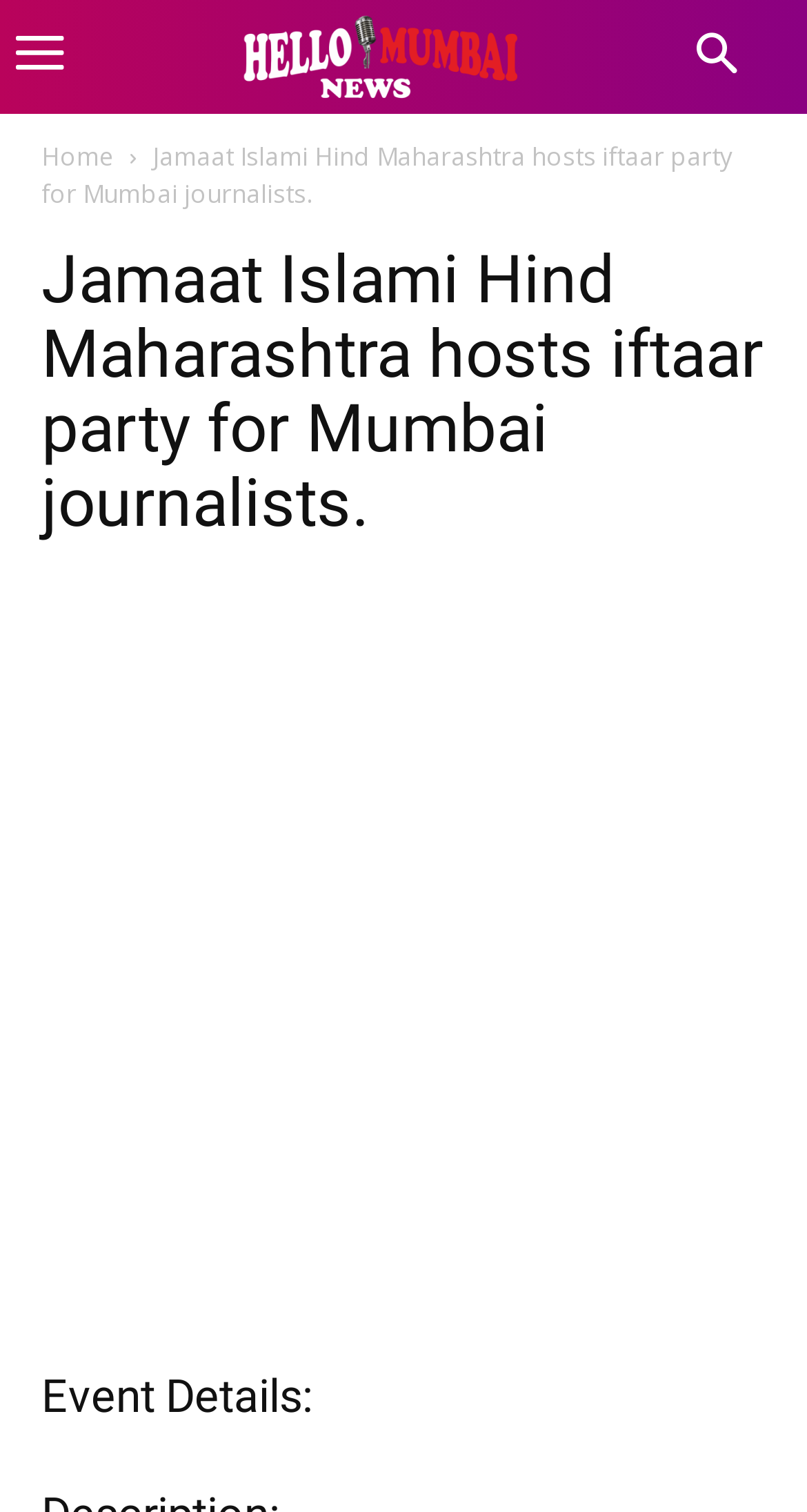How many social media links are present on the webpage?
Based on the image, answer the question with as much detail as possible.

The answer can be found by counting the number of link elements with Unicode characters, which are typically used to represent social media icons. There are 5 such links present on the webpage.